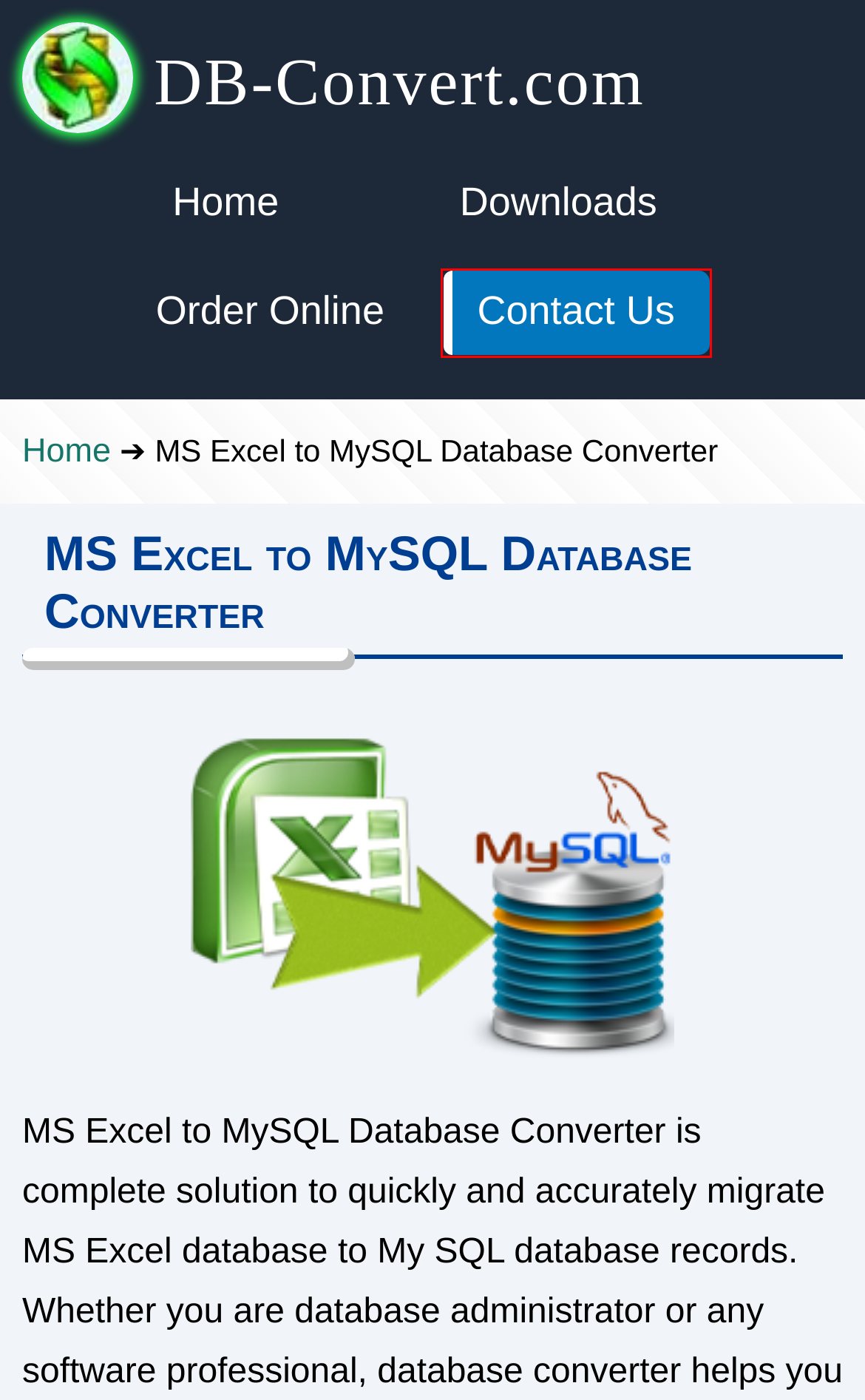You are given a webpage screenshot where a red bounding box highlights an element. Determine the most fitting webpage description for the new page that loads after clicking the element within the red bounding box. Here are the candidates:
A. MS SQL to MySQL Database converter software converts records with database
      integrity
B. Downloads database conversion software converts Microsoft Access to MySQL database record
C. Send your suggestion comment and query or you need help contact us by email
D. 2Checkout - Your online payment solution
E. Database converter software easily converts data between MS Access MSSQL MySQL formats
F. Order Online Database conversion software MS Access to MySQL Oracle to MySQL
G. System Monitoring Utility absolutely invisible keylogger software records all key board activity
H. MySQL to oracle migration database converting software free demo download

C